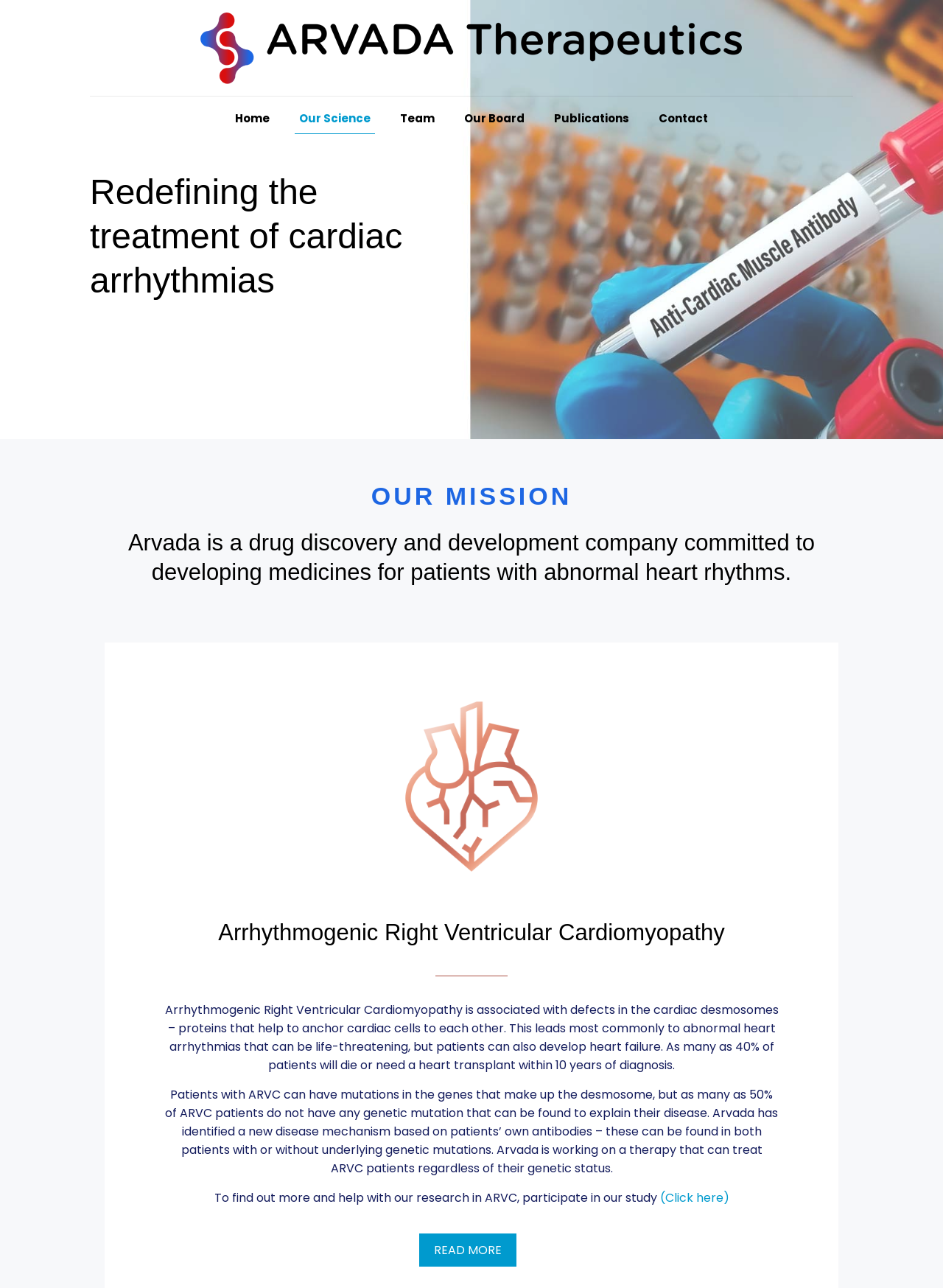Please give a one-word or short phrase response to the following question: 
What is the main mission of Arvada?

Developing medicines for patients with abnormal heart rhythms